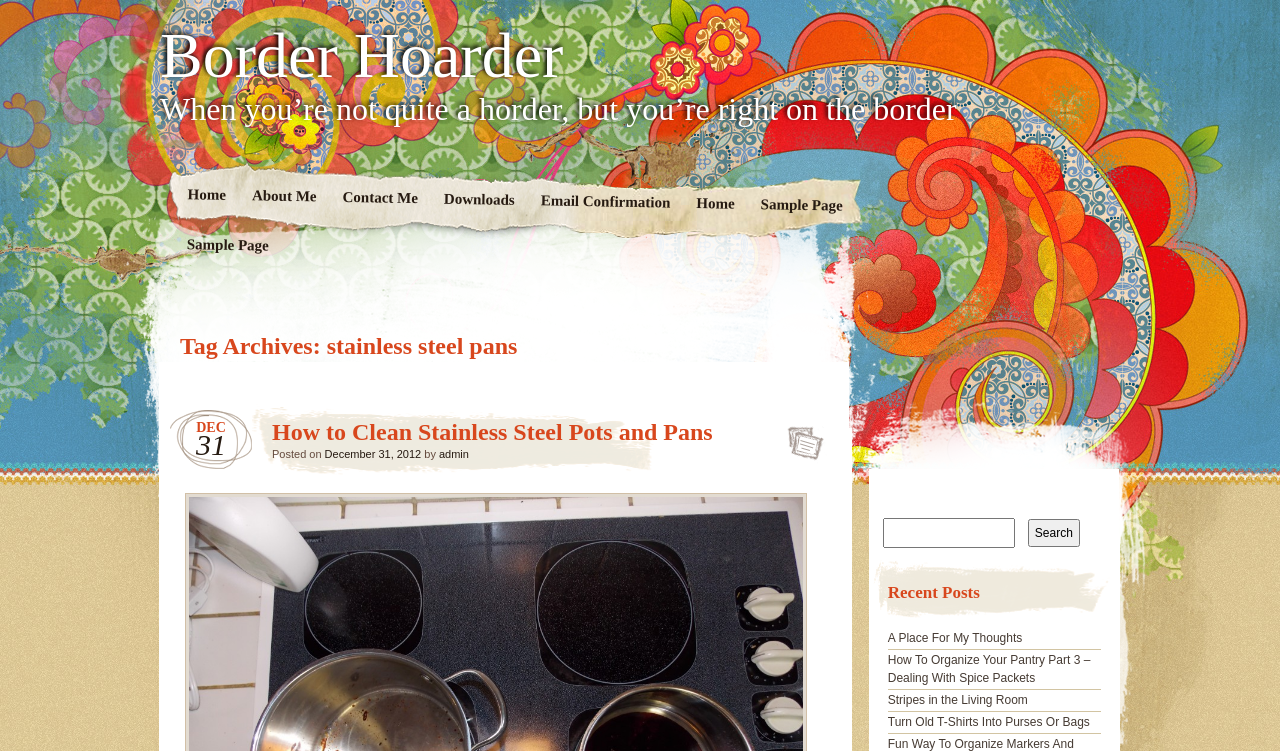Locate the bounding box coordinates of the area you need to click to fulfill this instruction: 'view recent posts'. The coordinates must be in the form of four float numbers ranging from 0 to 1: [left, top, right, bottom].

[0.682, 0.744, 0.867, 0.823]